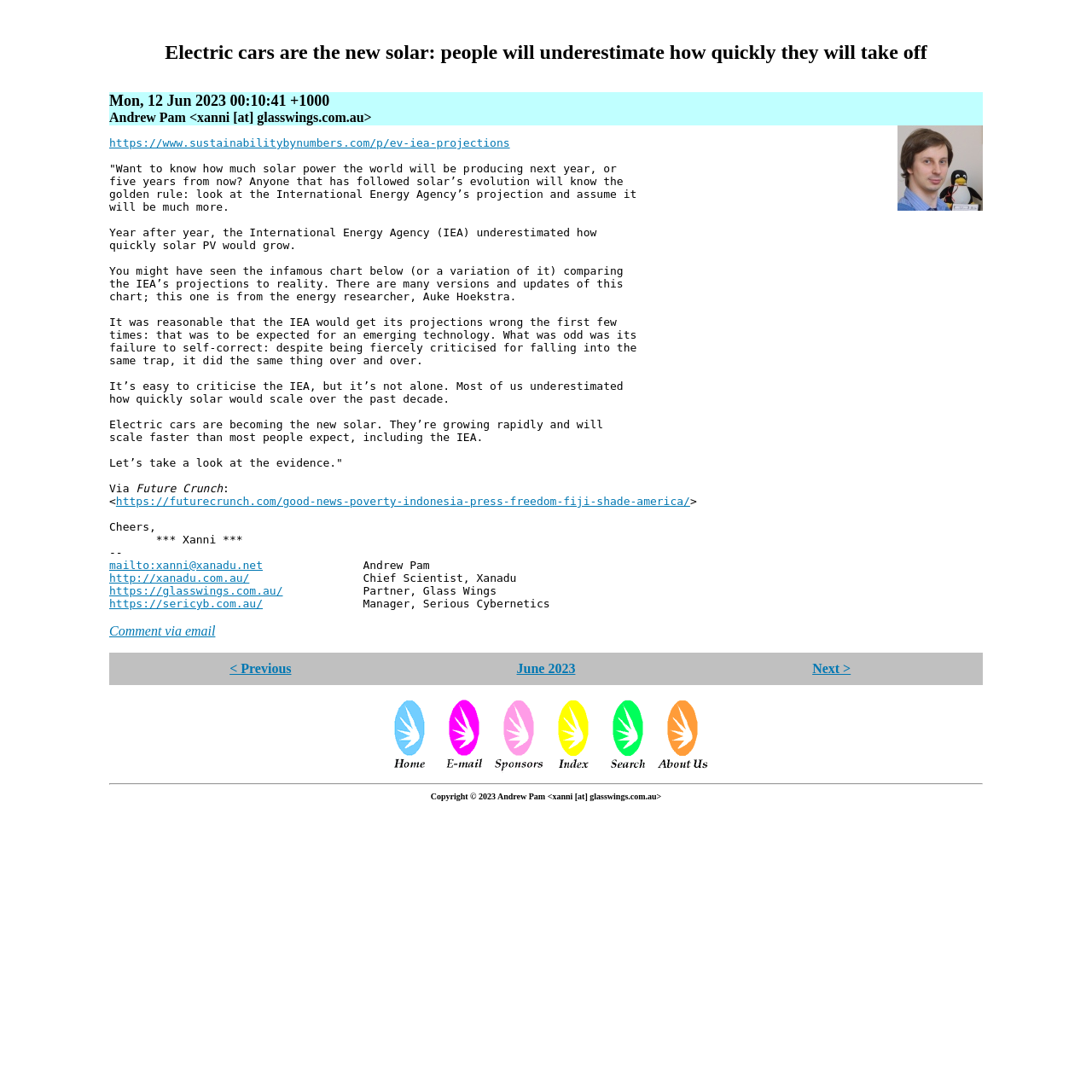Please determine the bounding box coordinates of the element's region to click in order to carry out the following instruction: "Visit the website of Glass Wings". The coordinates should be four float numbers between 0 and 1, i.e., [left, top, right, bottom].

[0.1, 0.535, 0.259, 0.547]